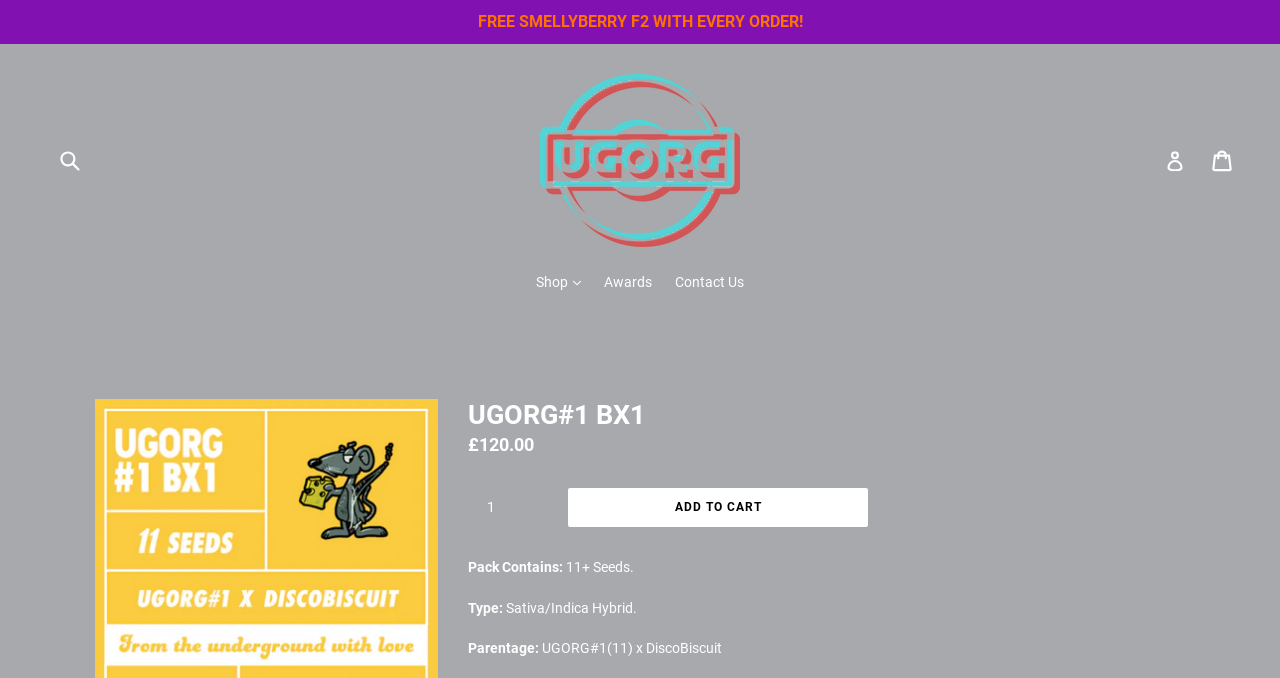Determine the bounding box coordinates of the section I need to click to execute the following instruction: "View shopping cart". Provide the coordinates as four float numbers between 0 and 1, i.e., [left, top, right, bottom].

[0.947, 0.203, 0.965, 0.271]